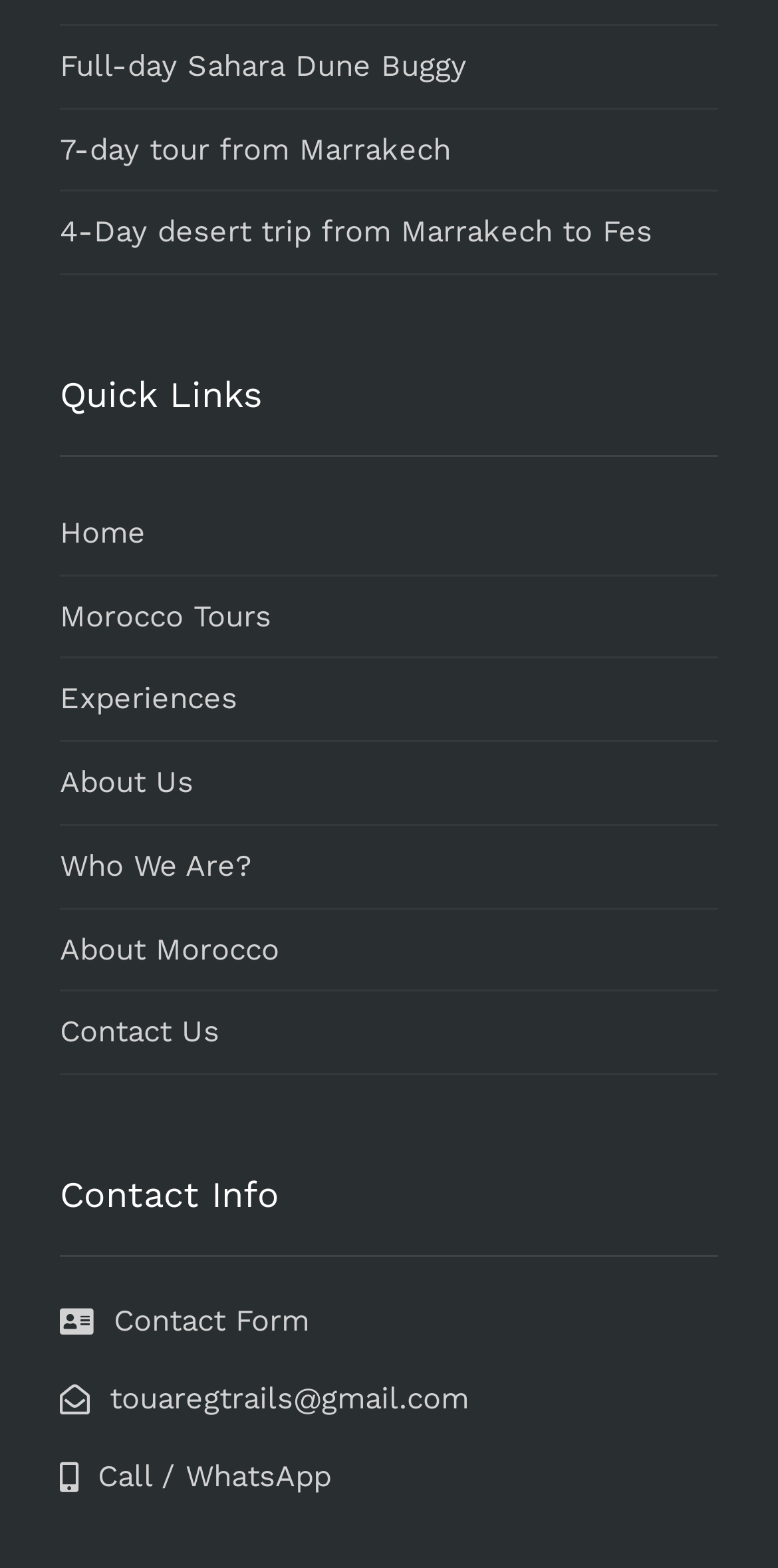Given the webpage screenshot and the description, determine the bounding box coordinates (top-left x, top-left y, bottom-right x, bottom-right y) that define the location of the UI element matching this description: 7-day tour from Marrakech

[0.077, 0.069, 0.923, 0.123]